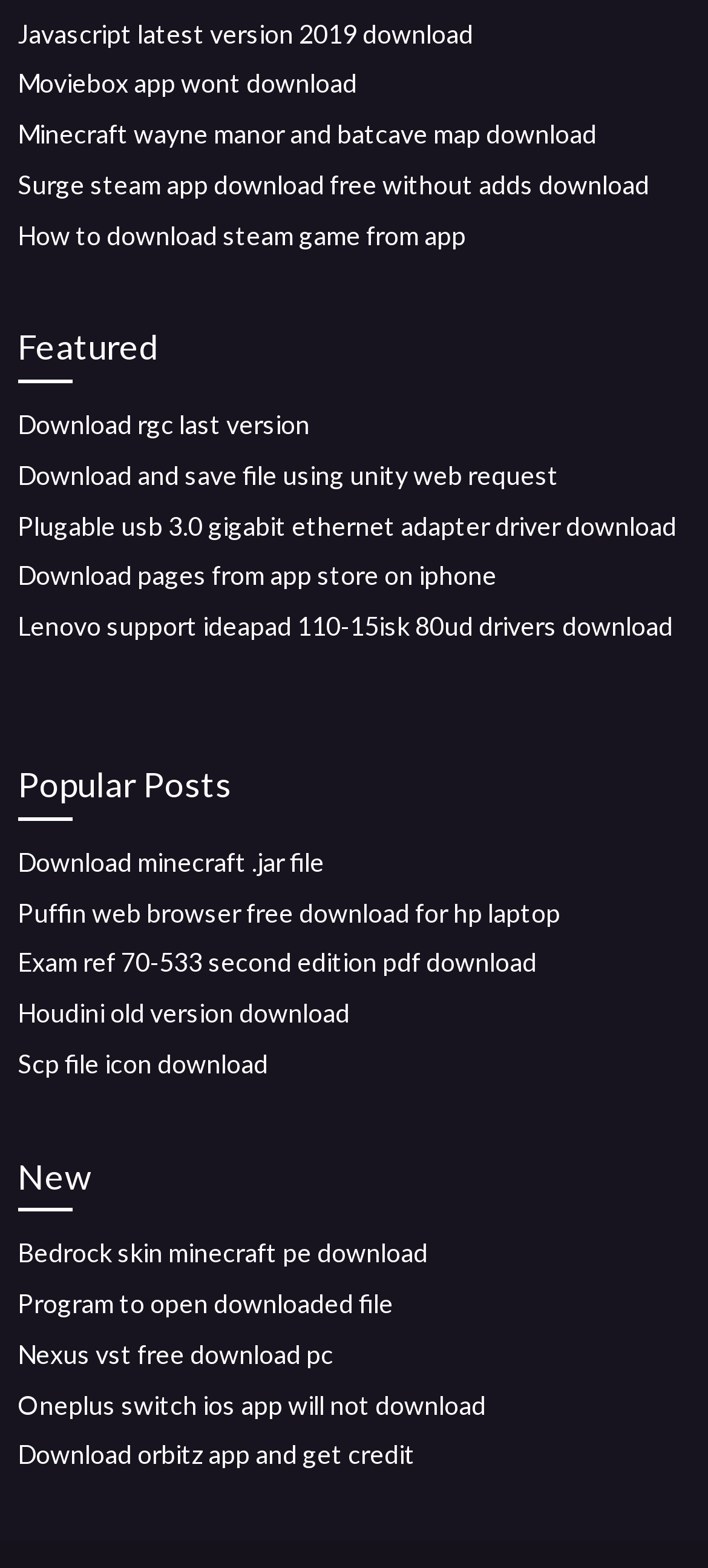Please give a succinct answer using a single word or phrase:
What type of content is featured on this webpage?

Download links